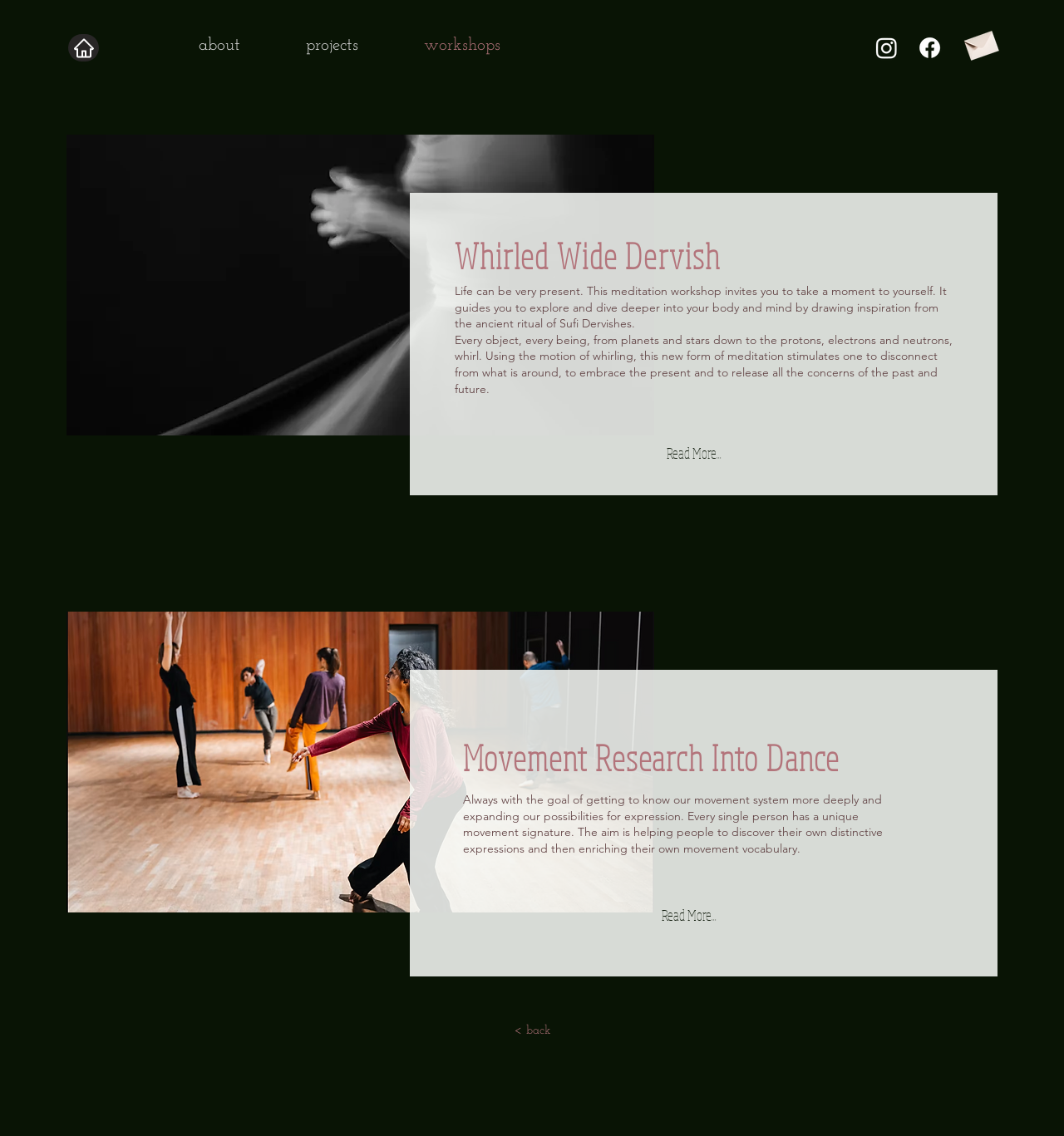Respond concisely with one word or phrase to the following query:
How many social media links are there?

2